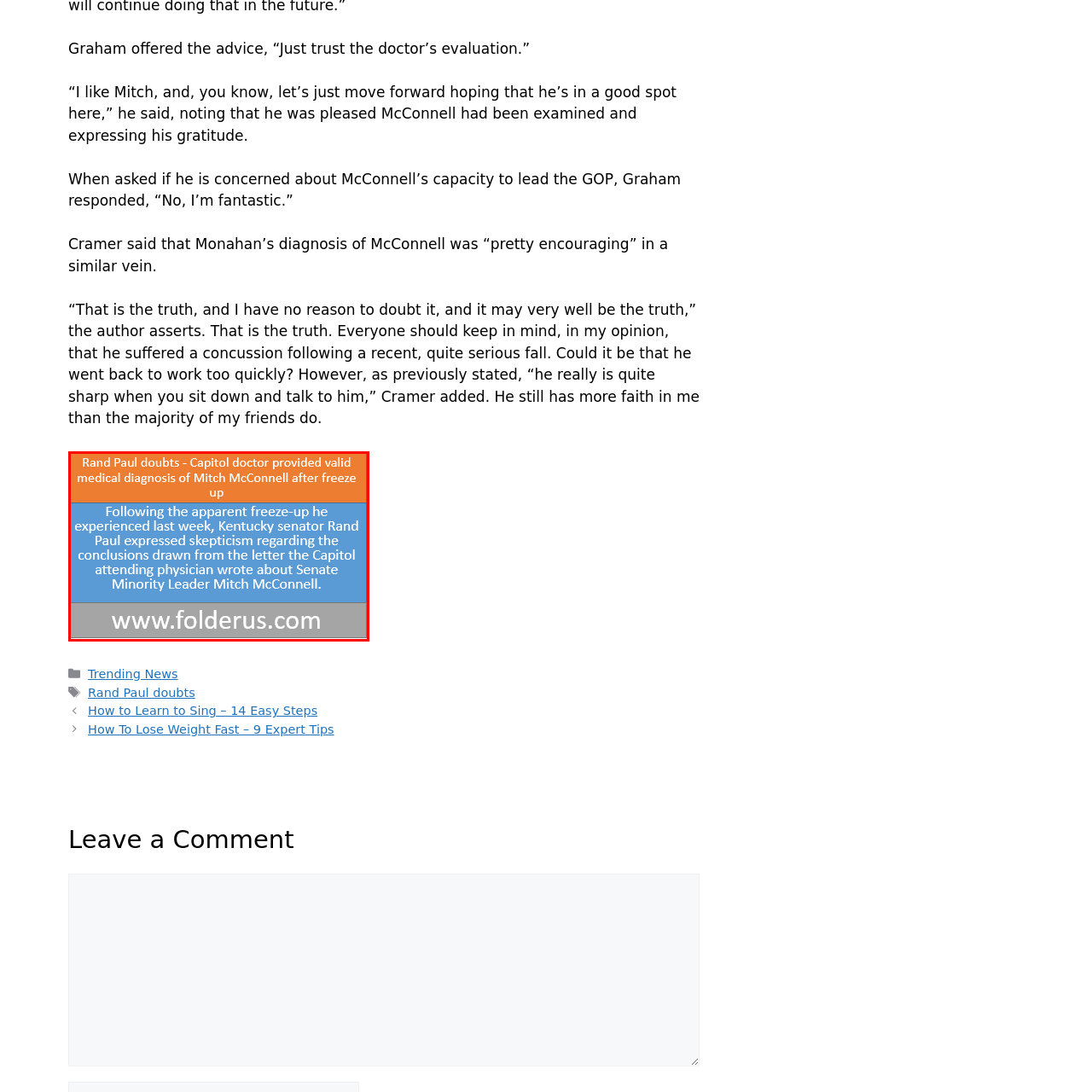What is the color of the heading?
Examine the image highlighted by the red bounding box and provide a thorough and detailed answer based on your observations.

The color of the heading is orange as stated in the caption, which describes the bold orange heading that captures attention with a summary of the article's focus.